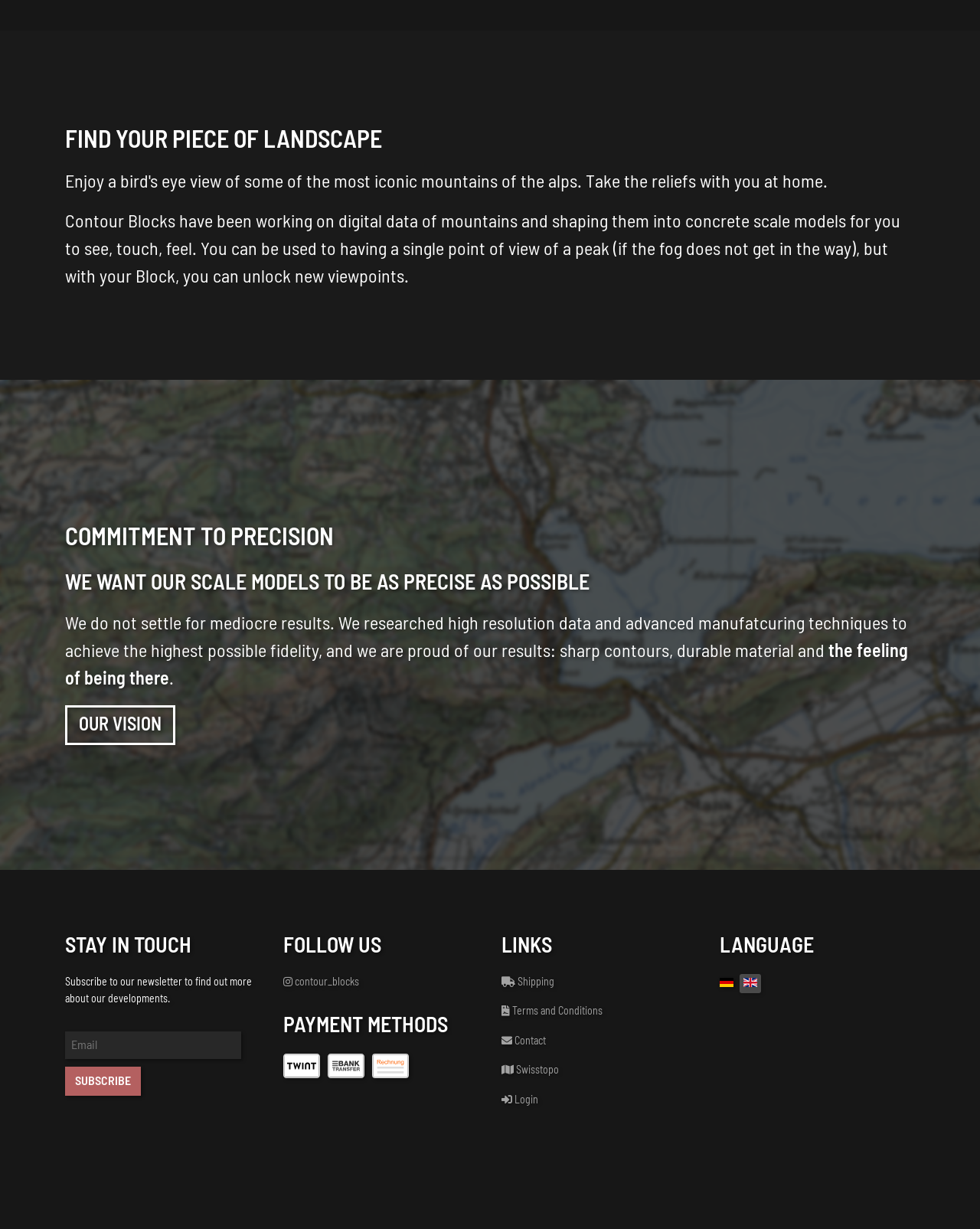What payment methods are accepted by Contour Blocks?
Using the image, give a concise answer in the form of a single word or short phrase.

Twint, bank transfer, invoice